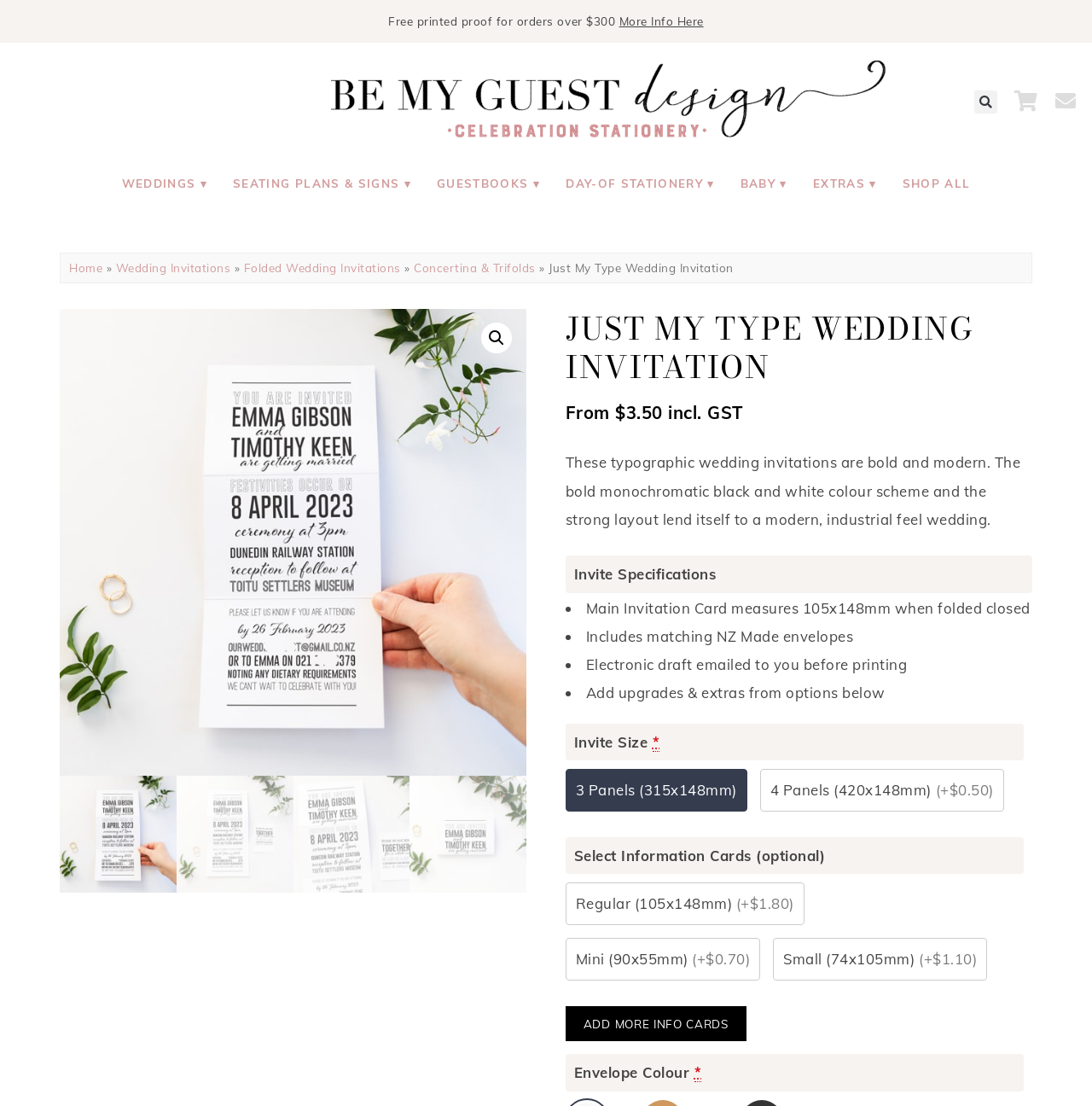How many panels can the concertina invitation have?
Give a single word or phrase answer based on the content of the image.

3 or 4